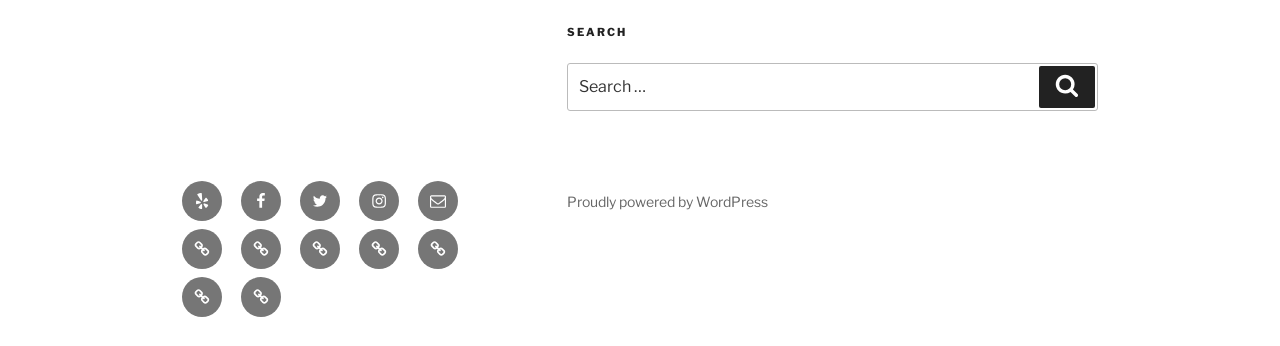Identify the bounding box coordinates of the clickable region required to complete the instruction: "Visit Yelp". The coordinates should be given as four float numbers within the range of 0 and 1, i.e., [left, top, right, bottom].

[0.142, 0.523, 0.173, 0.638]